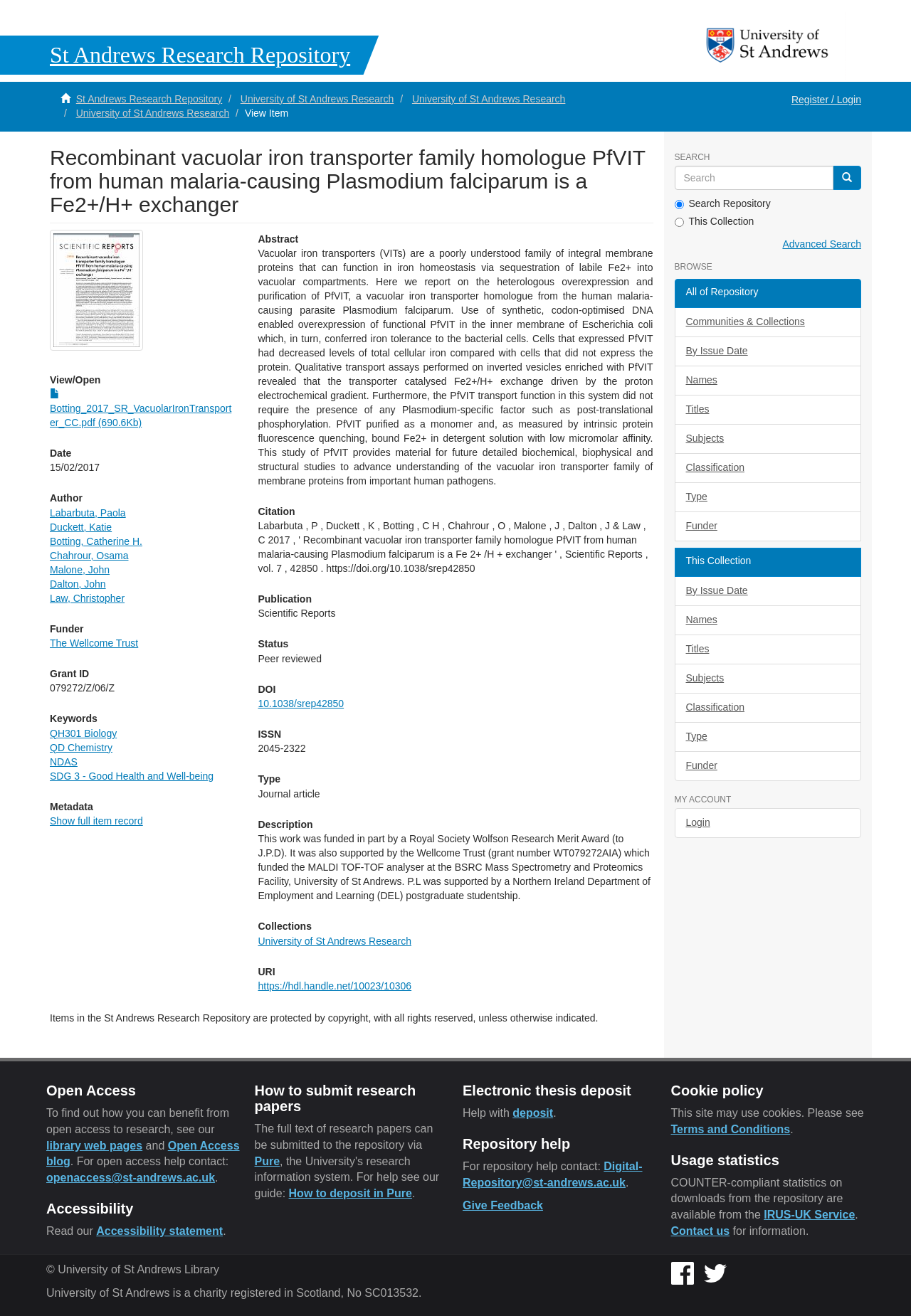Describe all the key features and sections of the webpage thoroughly.

This webpage is a research repository page from the University of St Andrews, displaying a specific research article titled "Recombinant vacuolar iron transporter family homologue PfVIT from human malaria-causing Plasmodium falciparum is a Fe2+/H+ exchanger". 

At the top of the page, there is a heading "St Andrews Research Repository" followed by a link to the university's home page, accompanied by an image of the university's logo. Below this, there are several links to navigate within the repository, including "University of St Andrews Research" and "View Item".

The main content of the page is divided into sections, starting with a heading "Recombinant vacuolar iron transporter family homologue PfVIT from human malaria-causing Plasmodium falciparum is a Fe2+/H+ exchanger", which is also the title of the research article. This section includes a thumbnail image, a link to download the article in PDF format, and information about the article's date, authors, and funder.

The next section is "Abstract", which provides a summary of the research article. This is followed by sections for "Citation", "Publication", "Status", "DOI", "ISSN", "Type", and "Description", each containing relevant information about the article.

Further down the page, there is a section "Collections" with a link to "University of St Andrews Research", and a section "URI" with a link to the article's URI. 

At the bottom of the page, there is a notice about copyright and a search bar with options to search the entire repository or a specific collection. There are also links to browse the repository by various criteria, such as issue date, names, titles, subjects, classification, type, and funder.